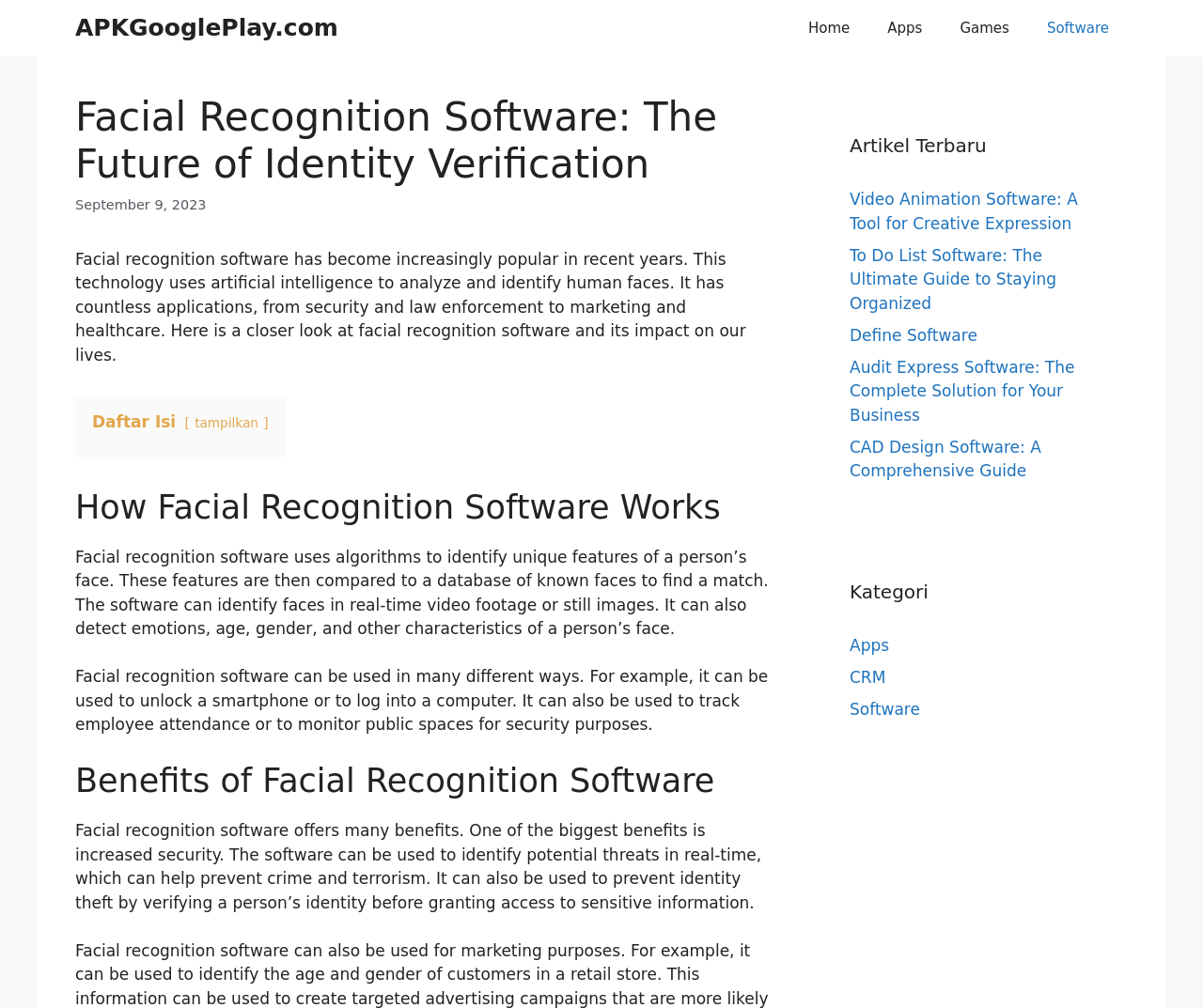Using the webpage screenshot and the element description Define Software, determine the bounding box coordinates. Specify the coordinates in the format (top-left x, top-left y, bottom-right x, bottom-right y) with values ranging from 0 to 1.

[0.706, 0.323, 0.812, 0.342]